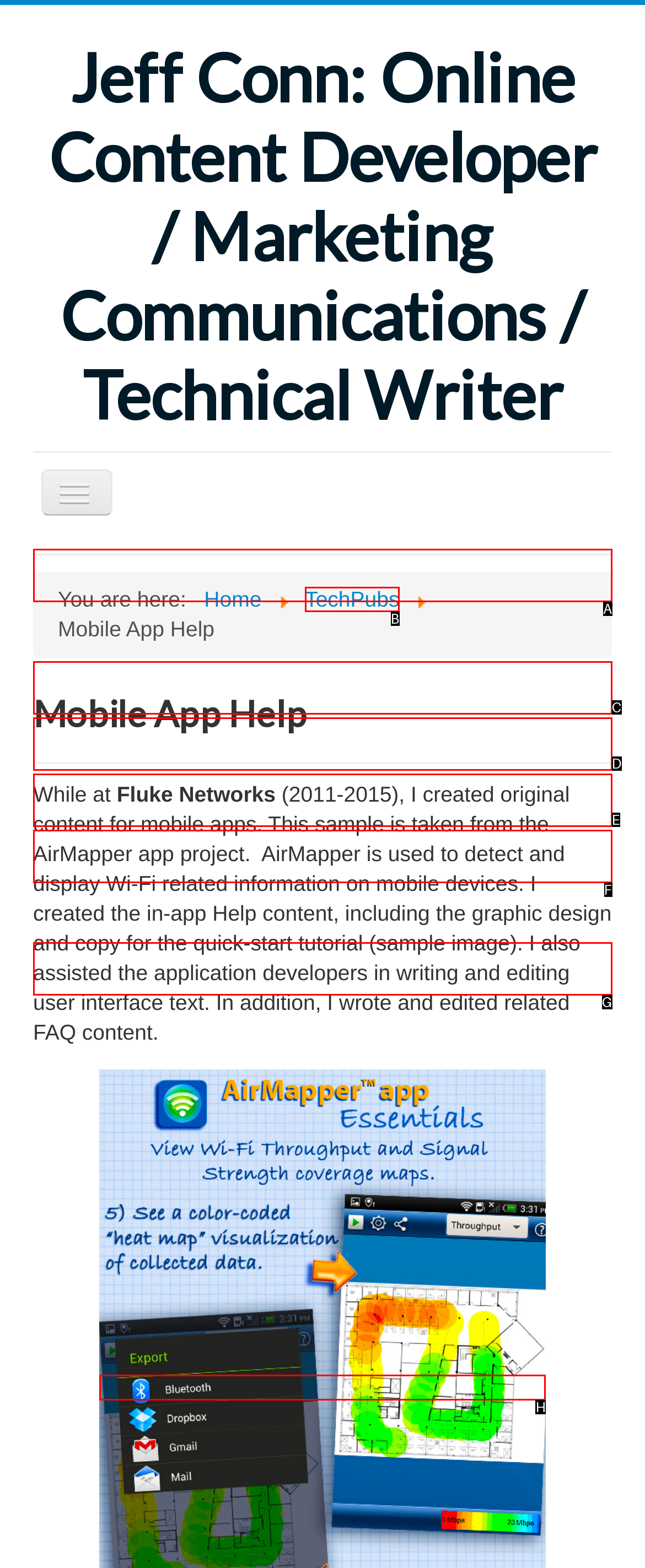Select the appropriate HTML element to click for the following task: visit mobile app page
Answer with the letter of the selected option from the given choices directly.

H